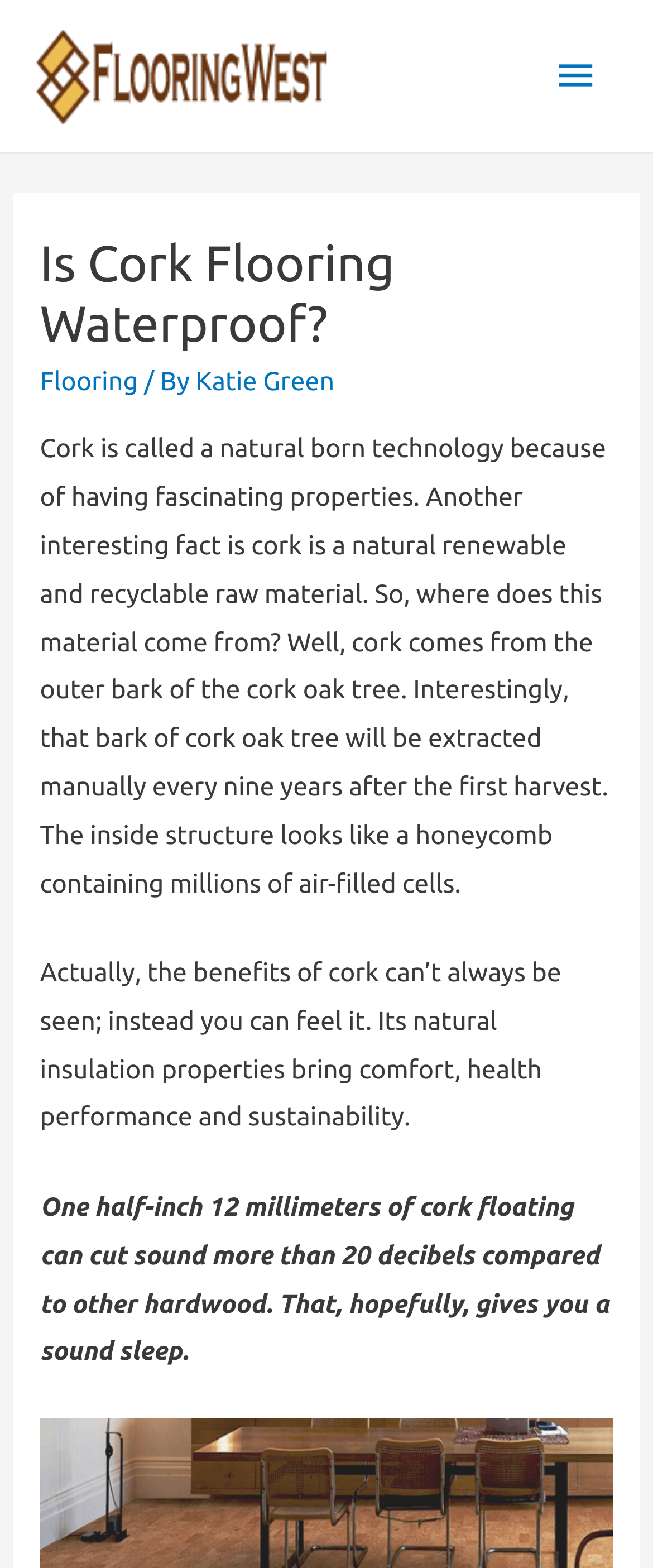Locate the UI element described by Flooring in the provided webpage screenshot. Return the bounding box coordinates in the format (top-left x, top-left y, bottom-right x, bottom-right y), ensuring all values are between 0 and 1.

[0.061, 0.233, 0.211, 0.252]